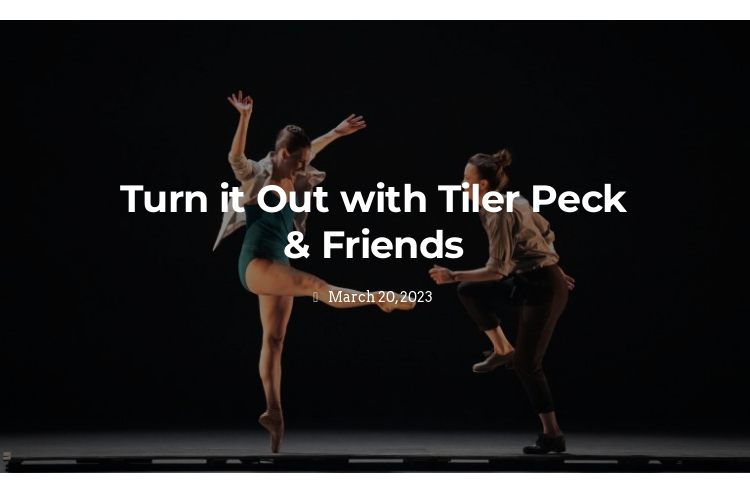Using the information from the screenshot, answer the following question thoroughly:
What is the date of the performance 'Turn it Out with Tiler Peck & Friends'?

The caption provides the specific date of the performance, which is March 20, 2023, indicating when the event took place.